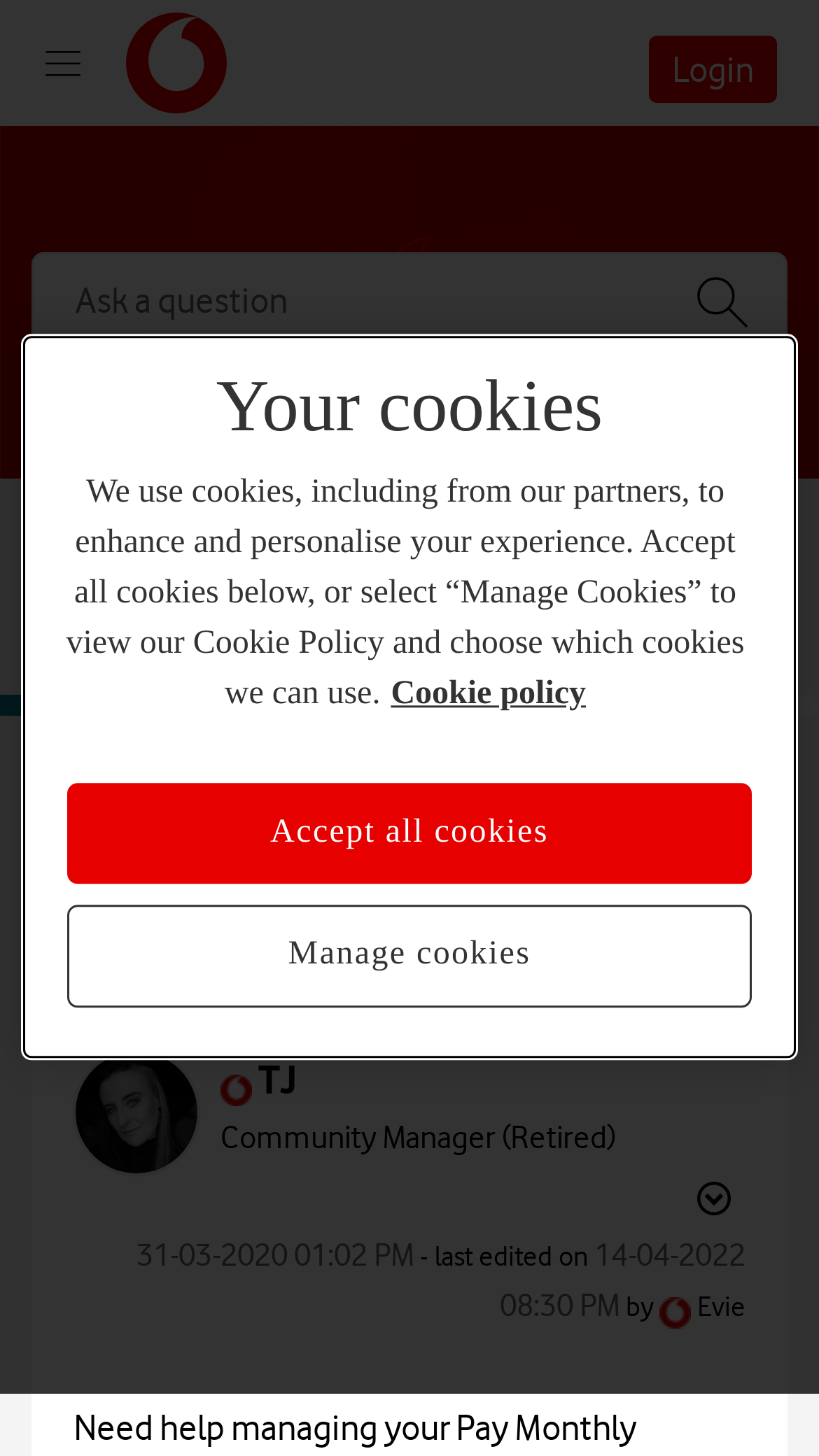Give a concise answer using one word or a phrase to the following question:
What is the purpose of the 'Search' button?

To search